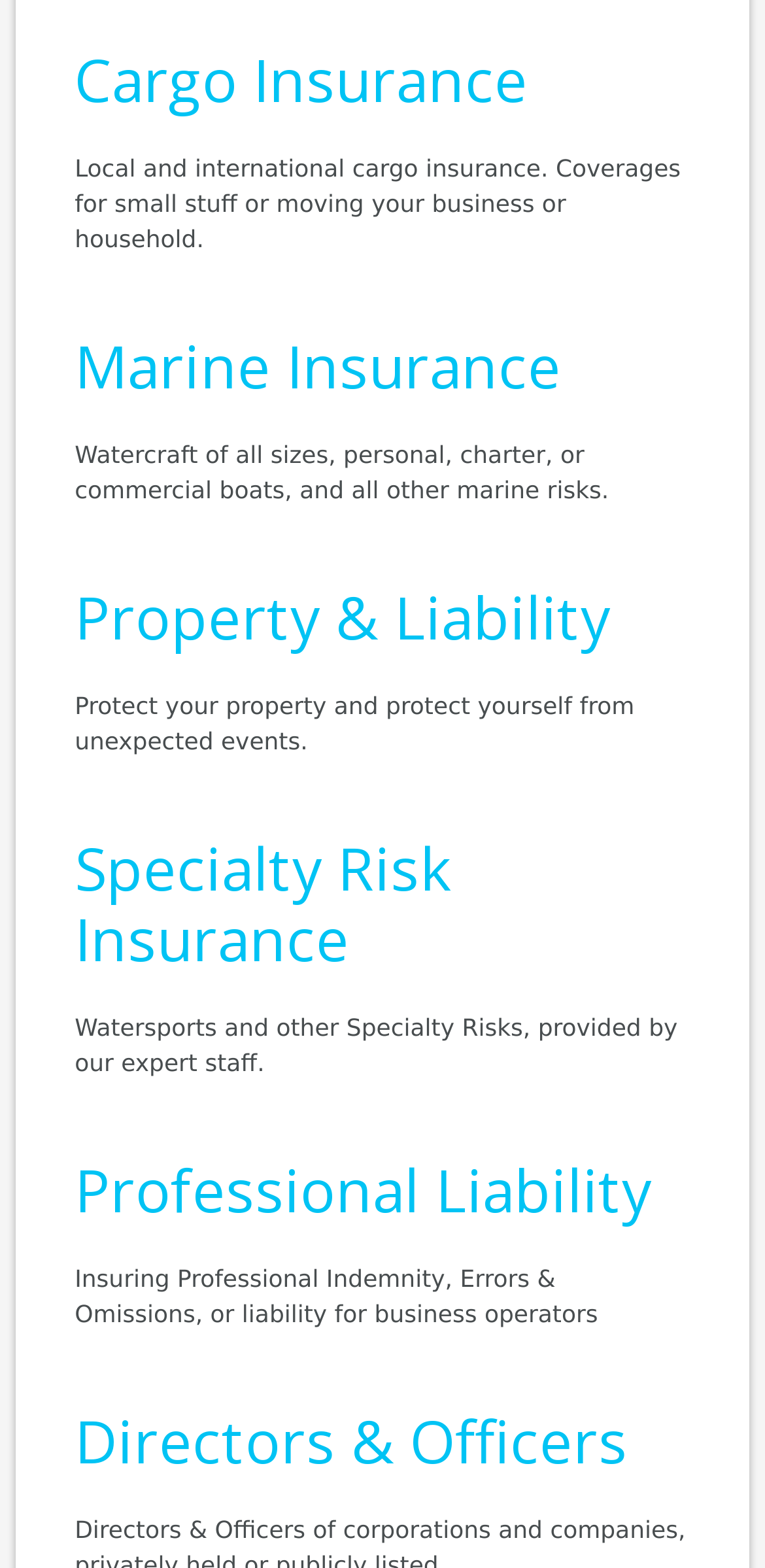Please provide a brief answer to the following inquiry using a single word or phrase:
What is Professional Liability insurance for?

Business operators